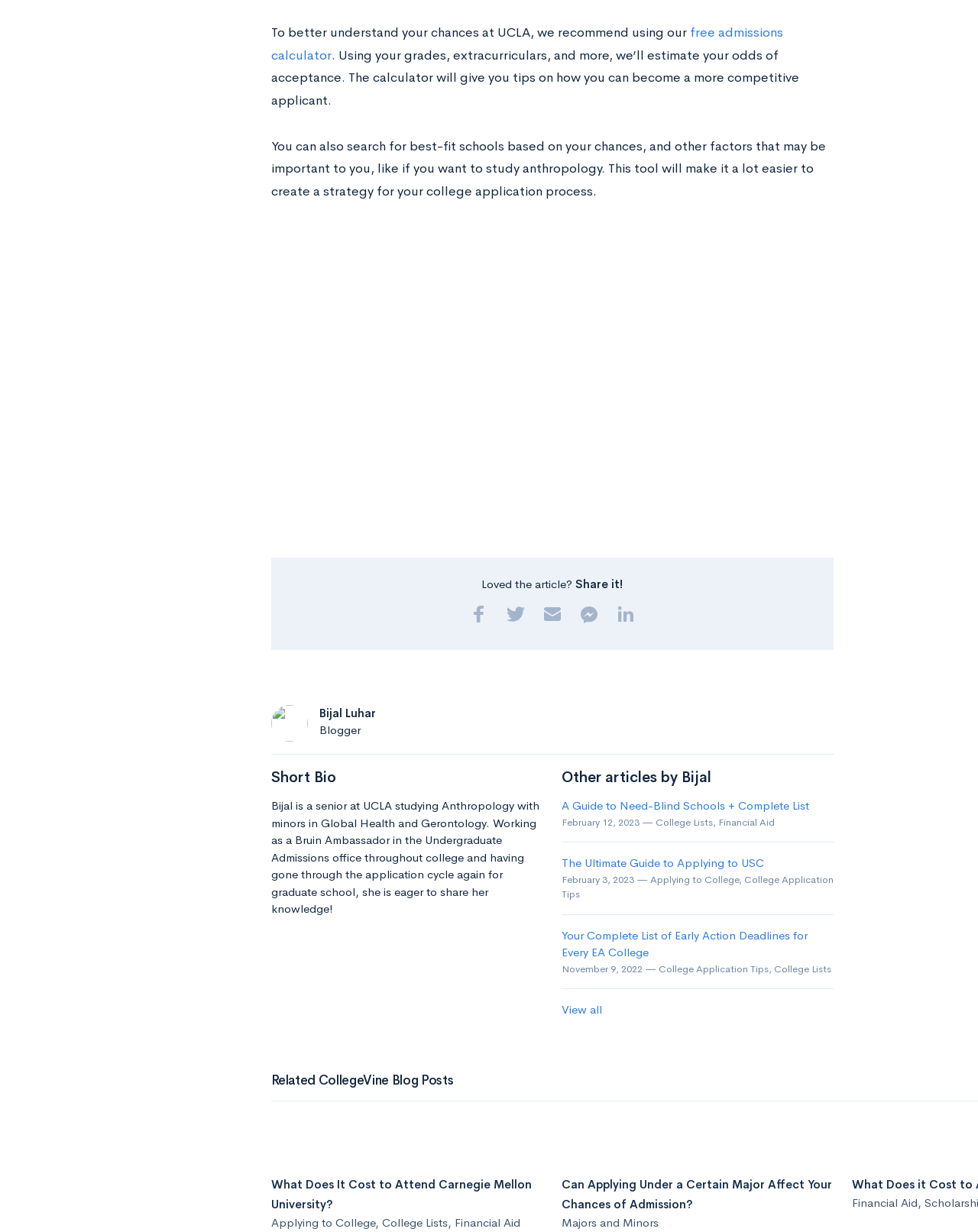Determine the bounding box coordinates of the section to be clicked to follow the instruction: "Use the free admissions calculator". The coordinates should be given as four float numbers between 0 and 1, formatted as [left, top, right, bottom].

[0.277, 0.02, 0.8, 0.051]